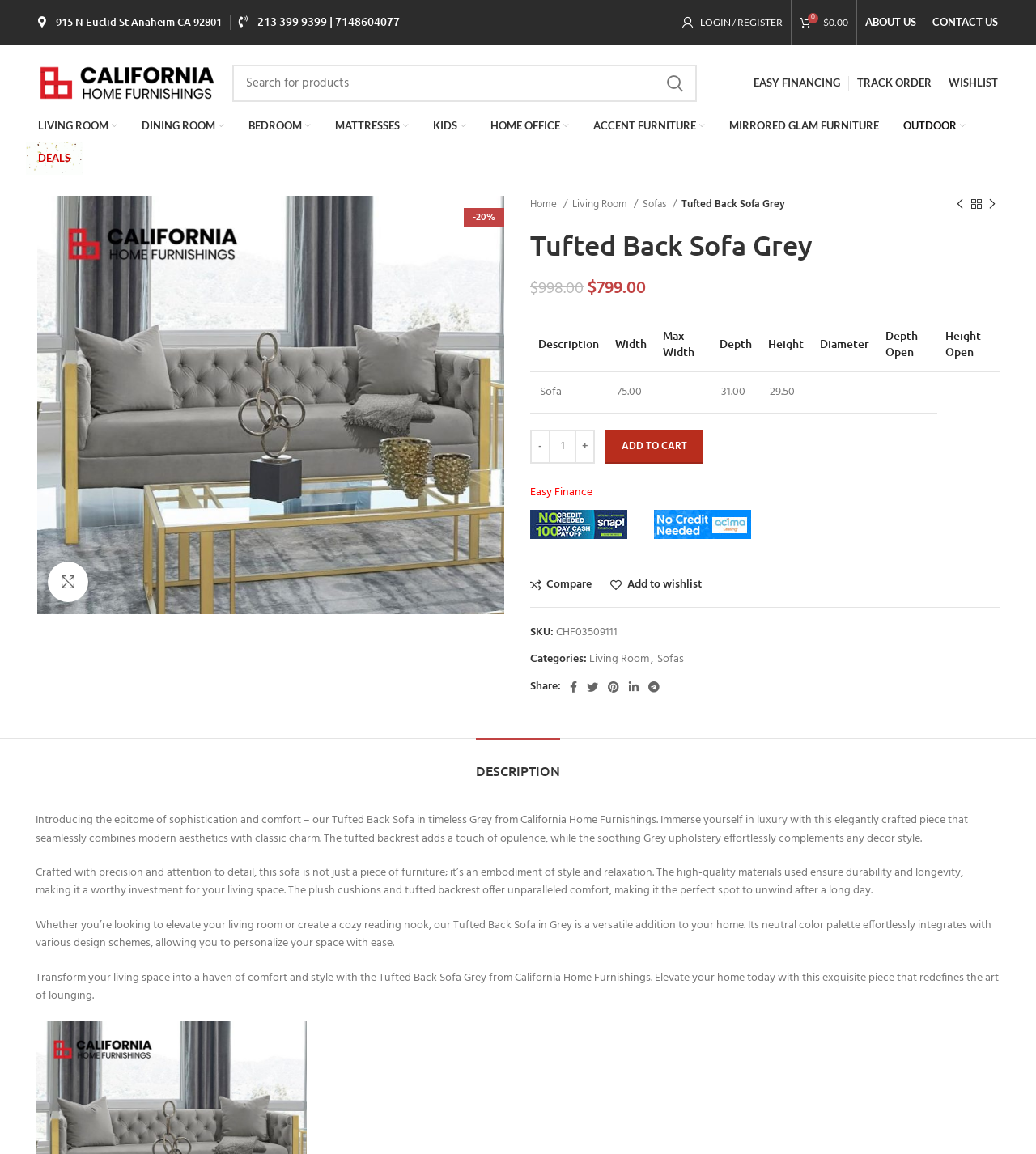Please identify the bounding box coordinates of the clickable area that will fulfill the following instruction: "Add to cart". The coordinates should be in the format of four float numbers between 0 and 1, i.e., [left, top, right, bottom].

[0.584, 0.372, 0.679, 0.402]